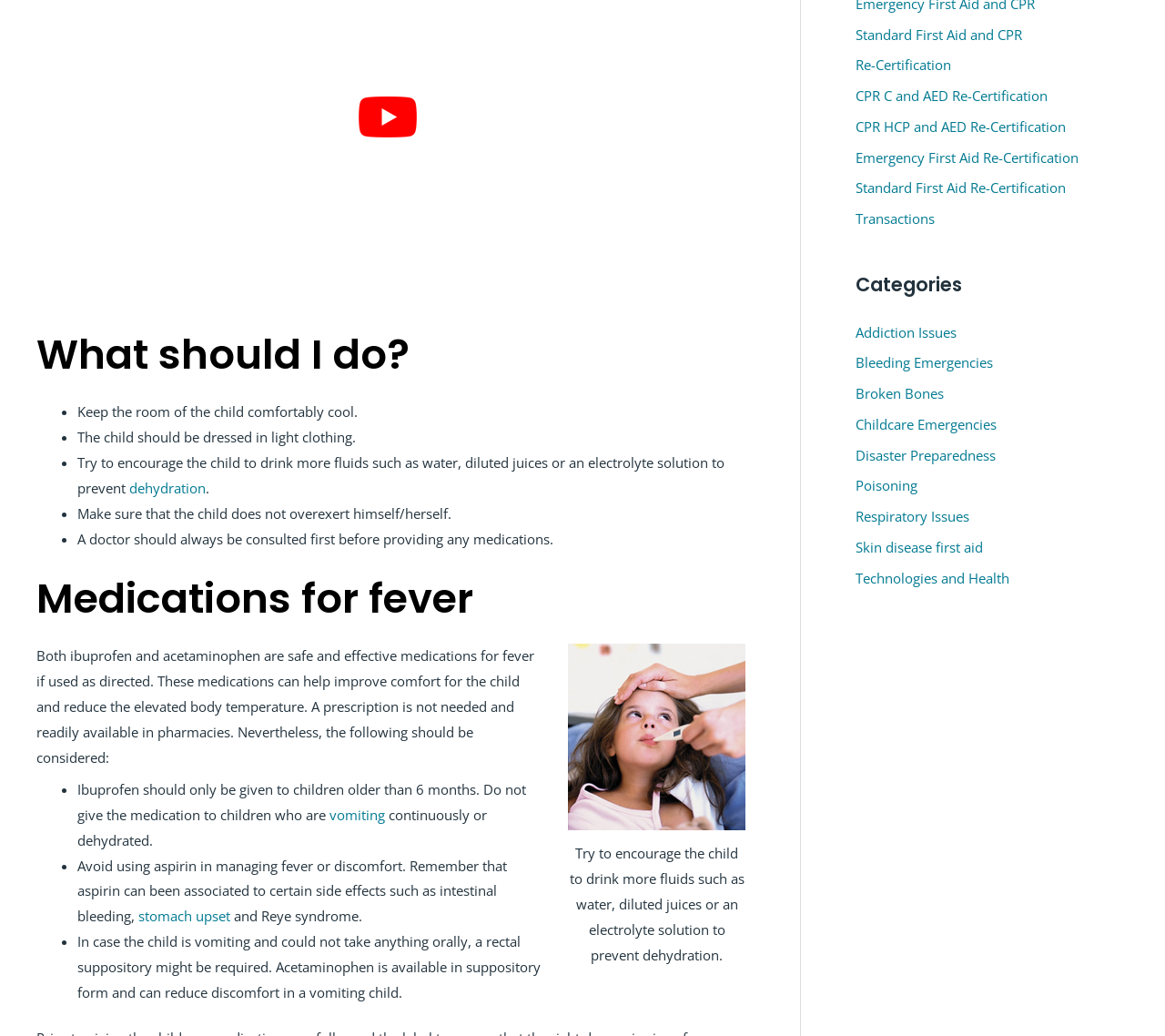Using floating point numbers between 0 and 1, provide the bounding box coordinates in the format (top-left x, top-left y, bottom-right x, bottom-right y). Locate the UI element described here: Standard First Aid and CPR

[0.734, 0.024, 0.877, 0.042]